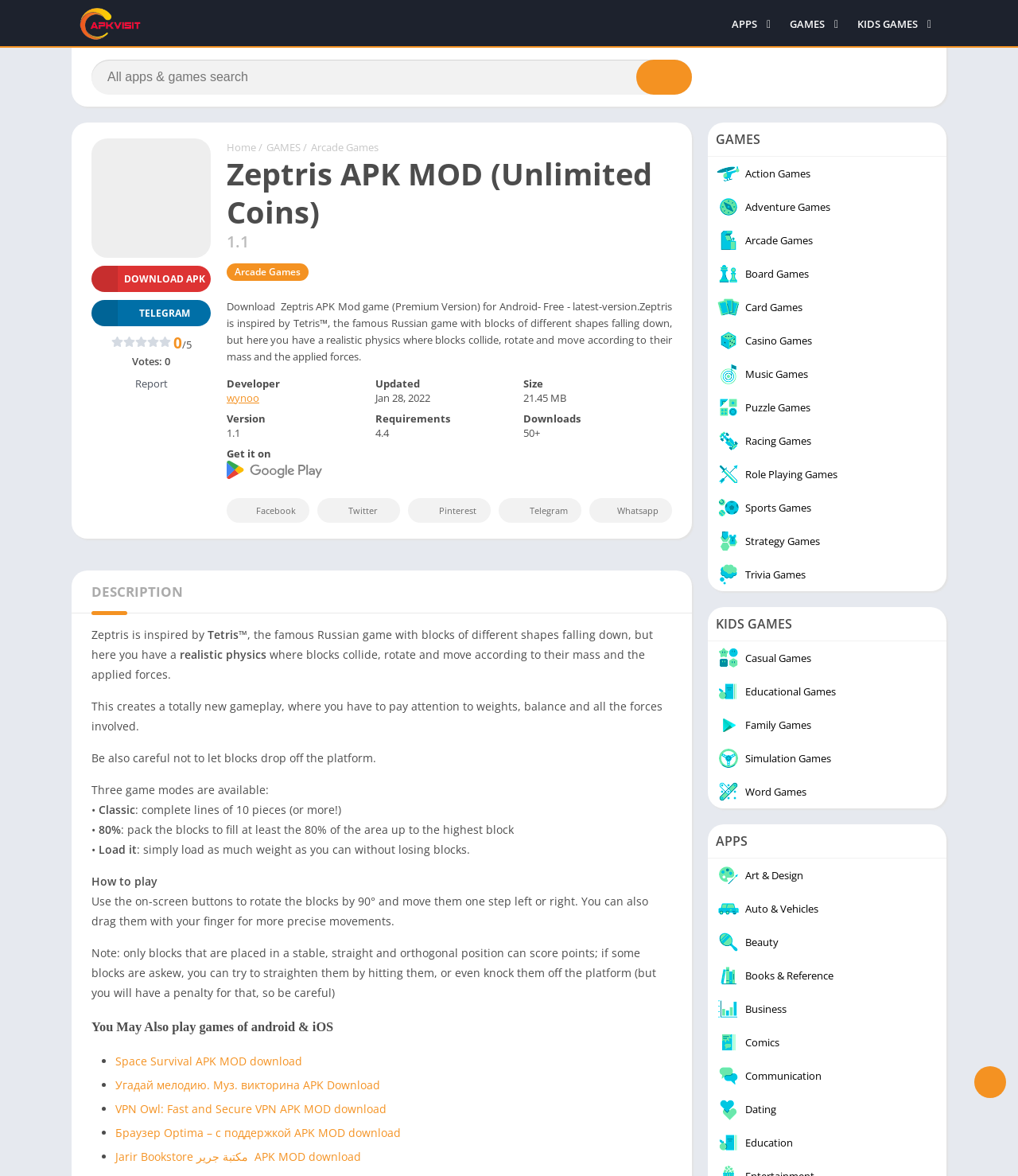Locate the bounding box coordinates of the item that should be clicked to fulfill the instruction: "Search for a game".

[0.09, 0.051, 0.68, 0.081]